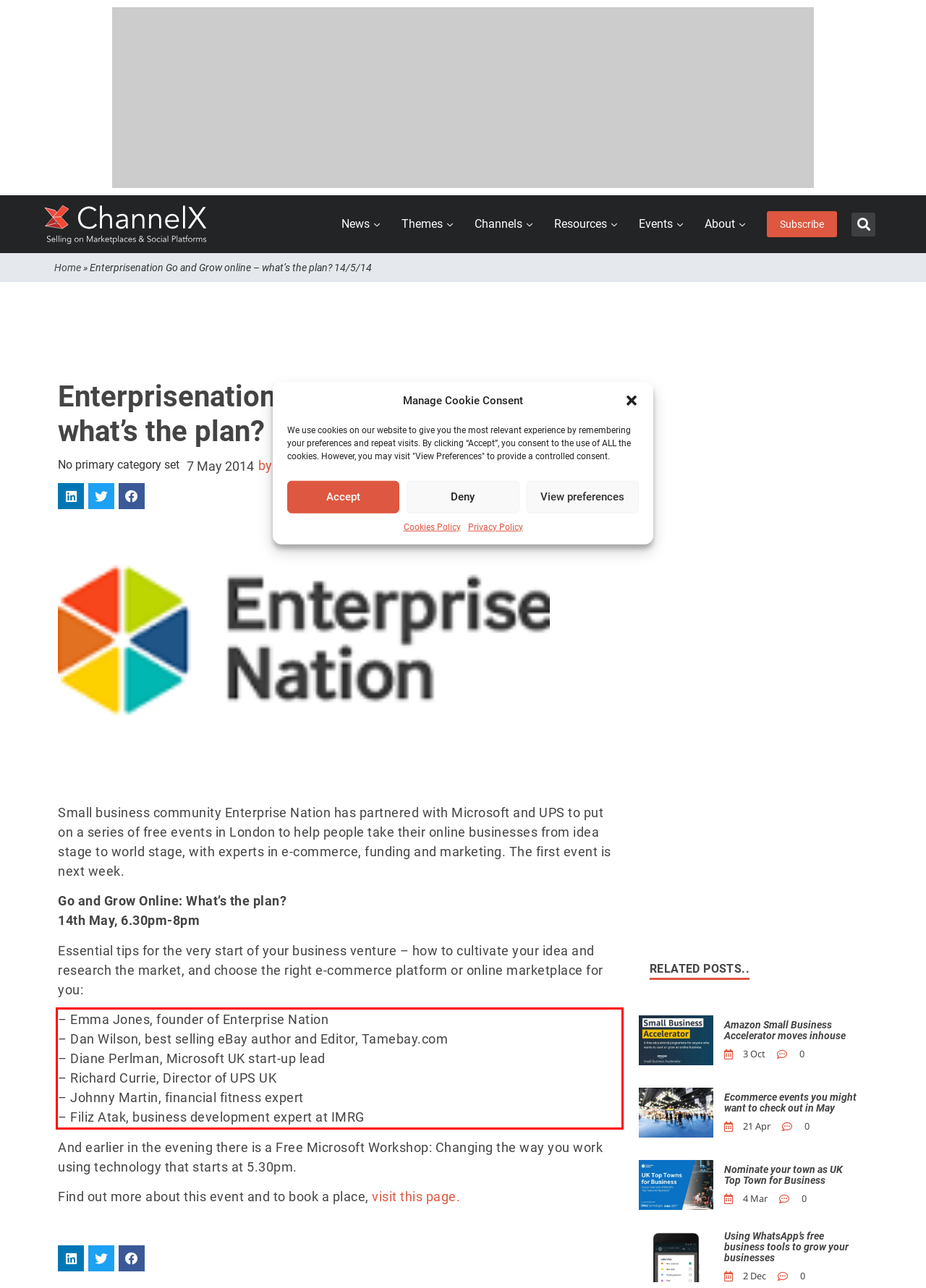You are provided with a screenshot of a webpage featuring a red rectangle bounding box. Extract the text content within this red bounding box using OCR.

– Emma Jones, founder of Enterprise Nation – Dan Wilson, best selling eBay author and Editor, Tamebay.com – Diane Perlman, Microsoft UK start-up lead – Richard Currie, Director of UPS UK – Johnny Martin, financial fitness expert – Filiz Atak, business development expert at IMRG